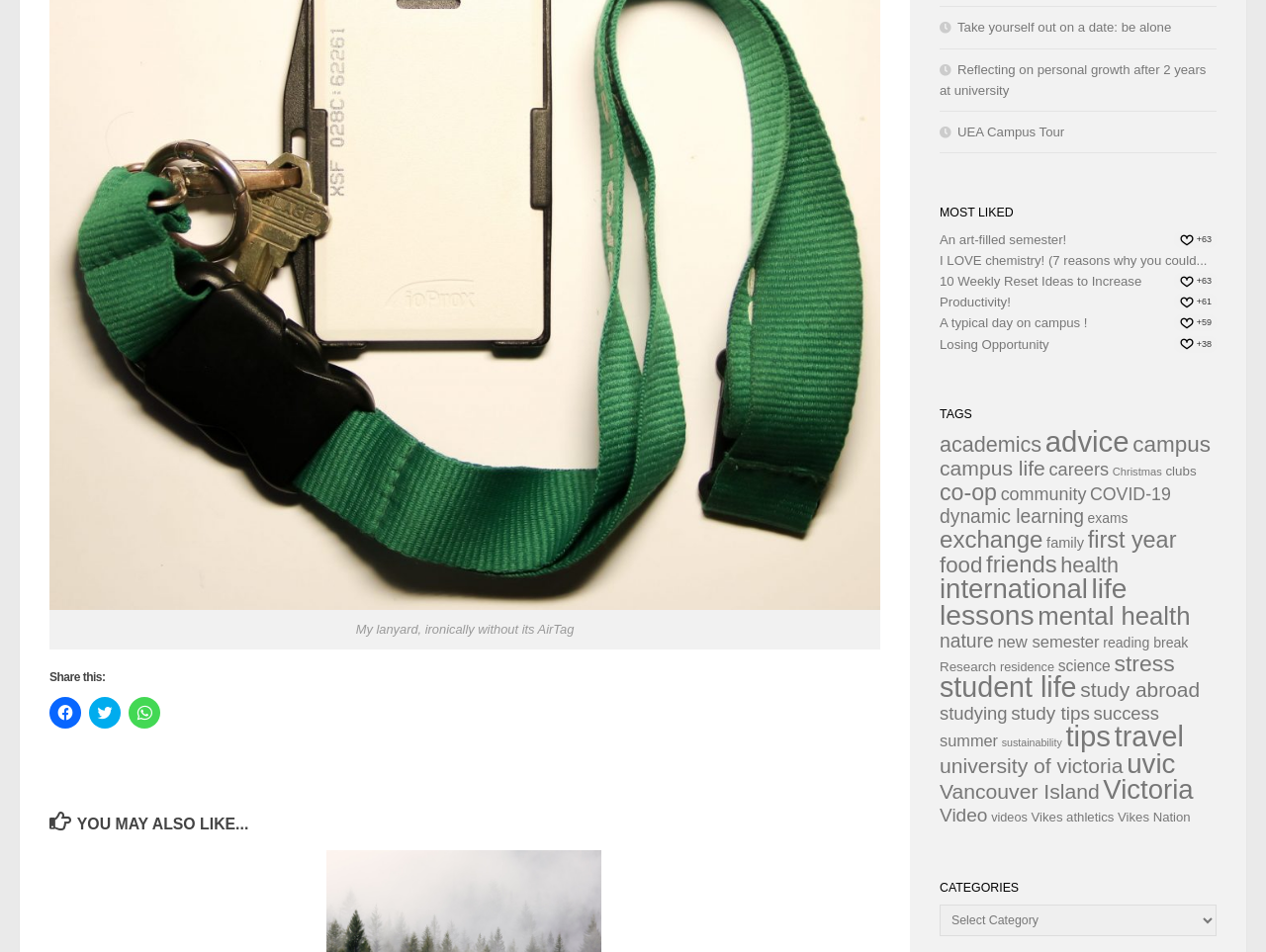Answer this question using a single word or a brief phrase:
How many items are in the 'advice' category?

142 items